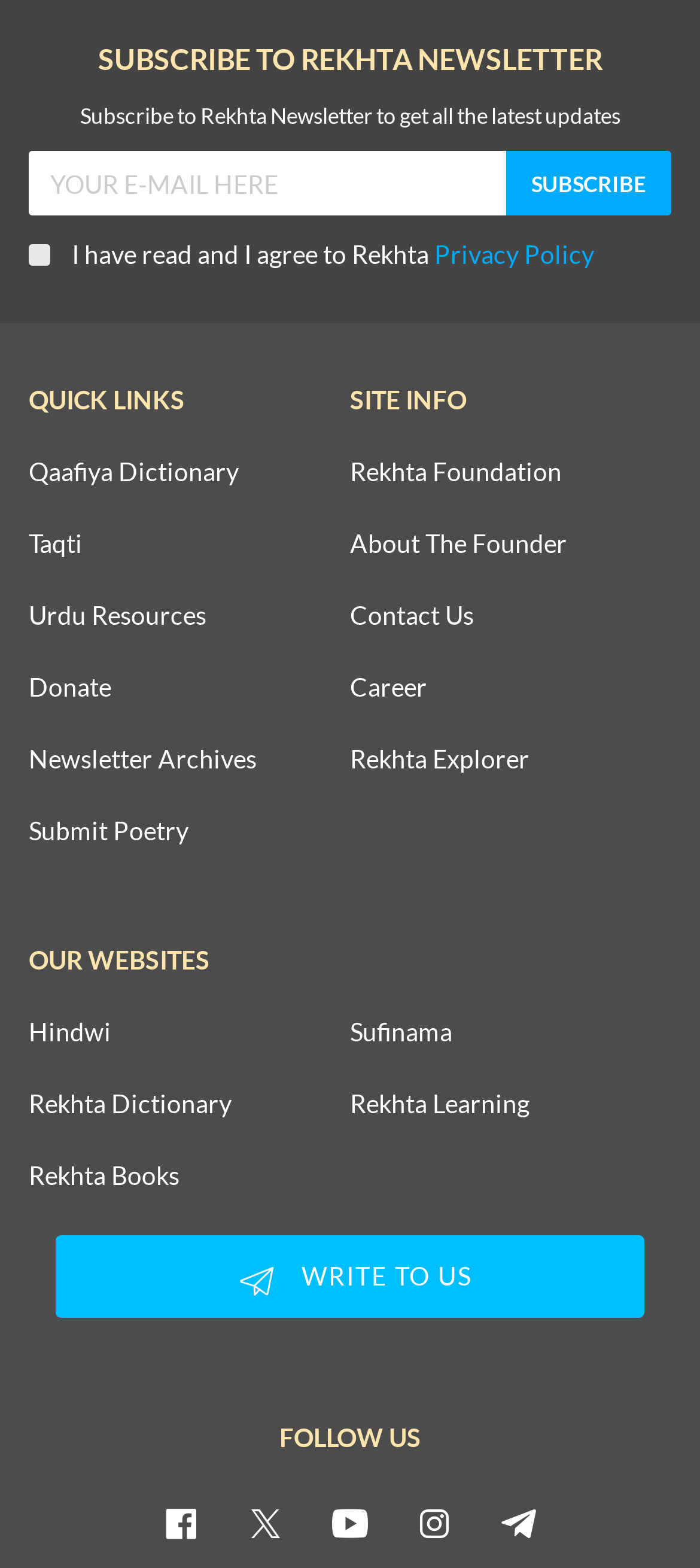Pinpoint the bounding box coordinates of the clickable area needed to execute the instruction: "Visit the Qaafiya Dictionary". The coordinates should be specified as four float numbers between 0 and 1, i.e., [left, top, right, bottom].

[0.041, 0.293, 0.341, 0.31]